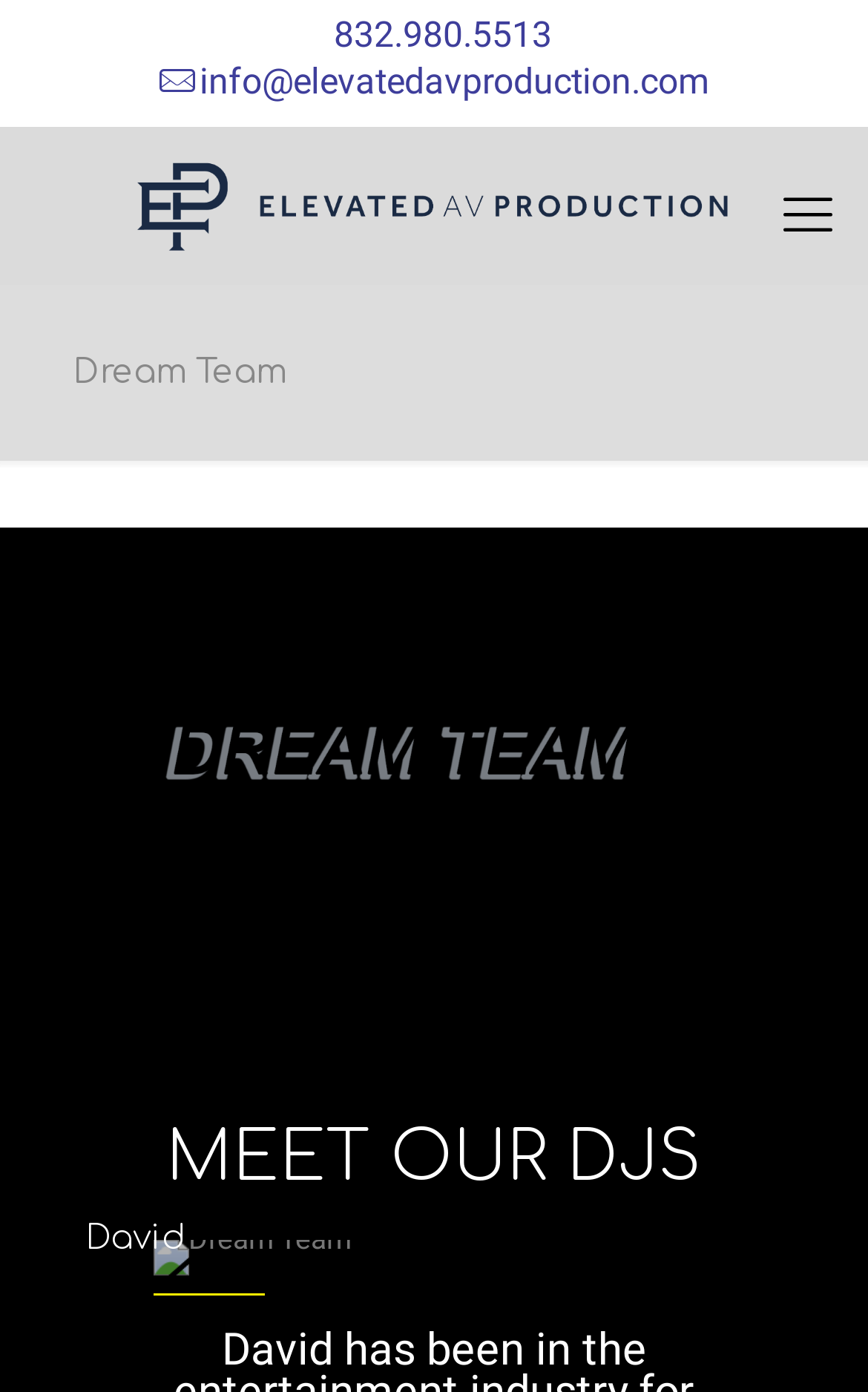Use one word or a short phrase to answer the question provided: 
What is the email address of the company?

info@elevatedavproduction.com